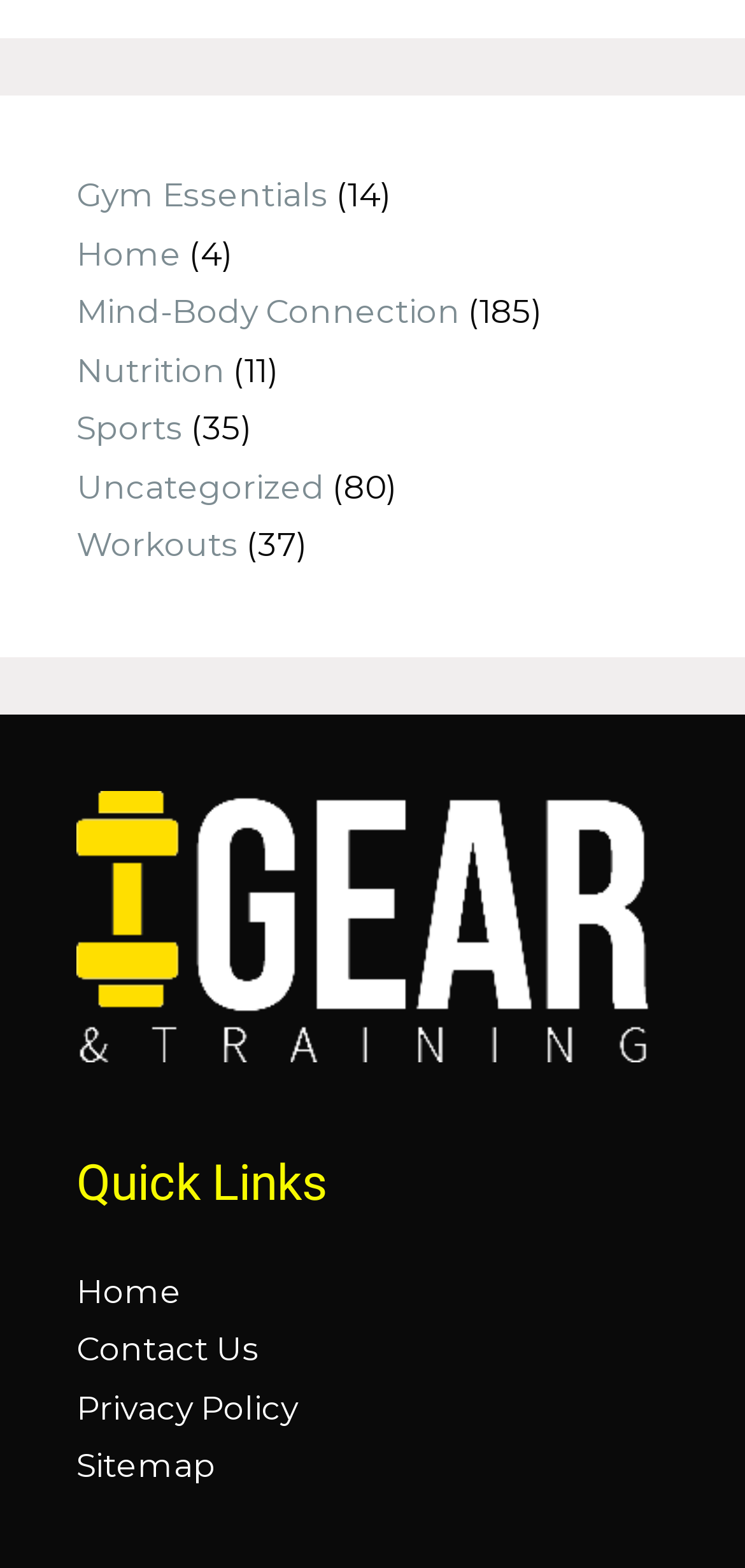Please pinpoint the bounding box coordinates for the region I should click to adhere to this instruction: "View Nutrition".

[0.103, 0.224, 0.303, 0.249]